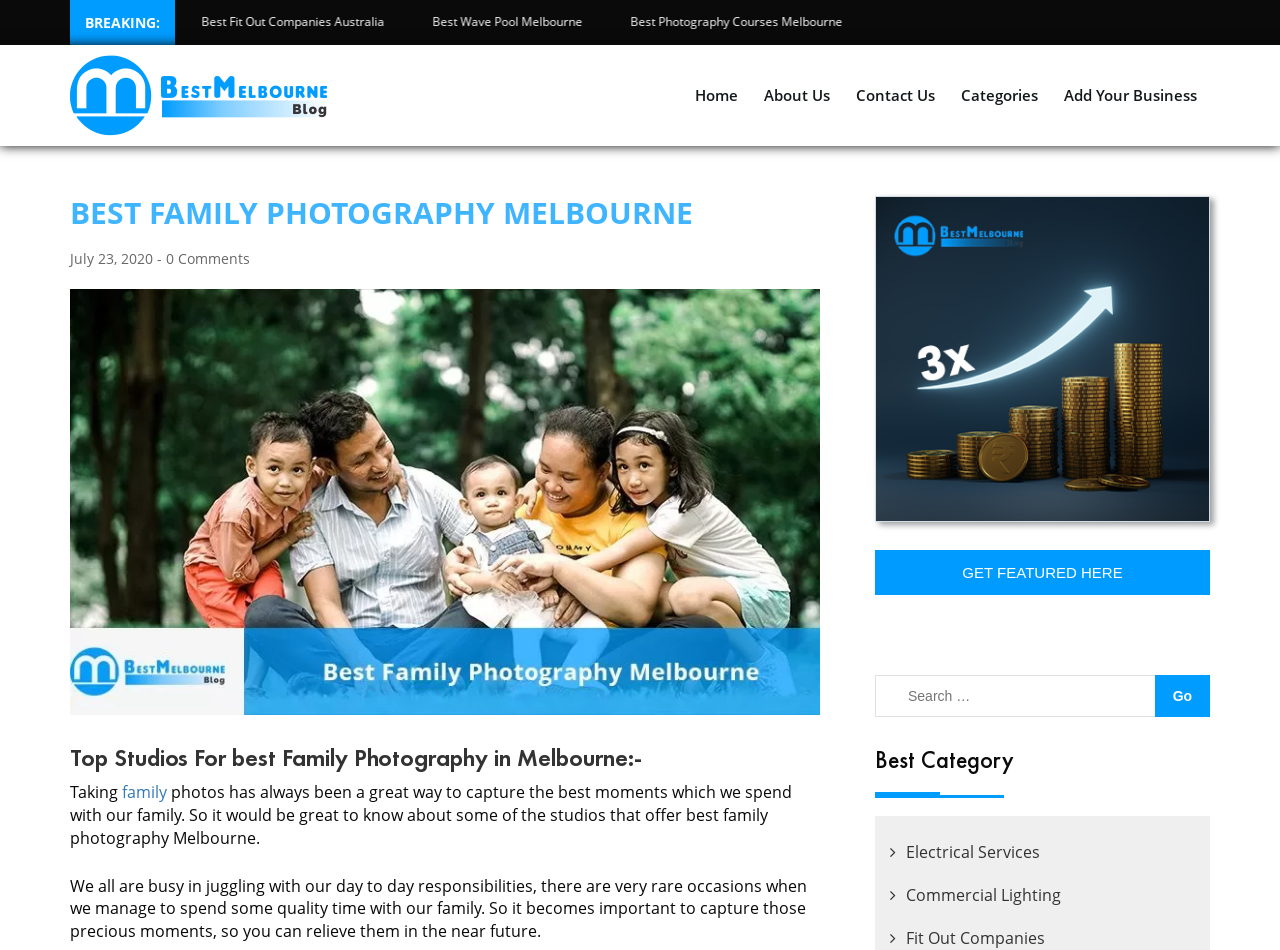Provide the bounding box coordinates, formatted as (top-left x, top-left y, bottom-right x, bottom-right y), with all values being floating point numbers between 0 and 1. Identify the bounding box of the UI element that matches the description: Contact Us

[0.659, 0.069, 0.741, 0.141]